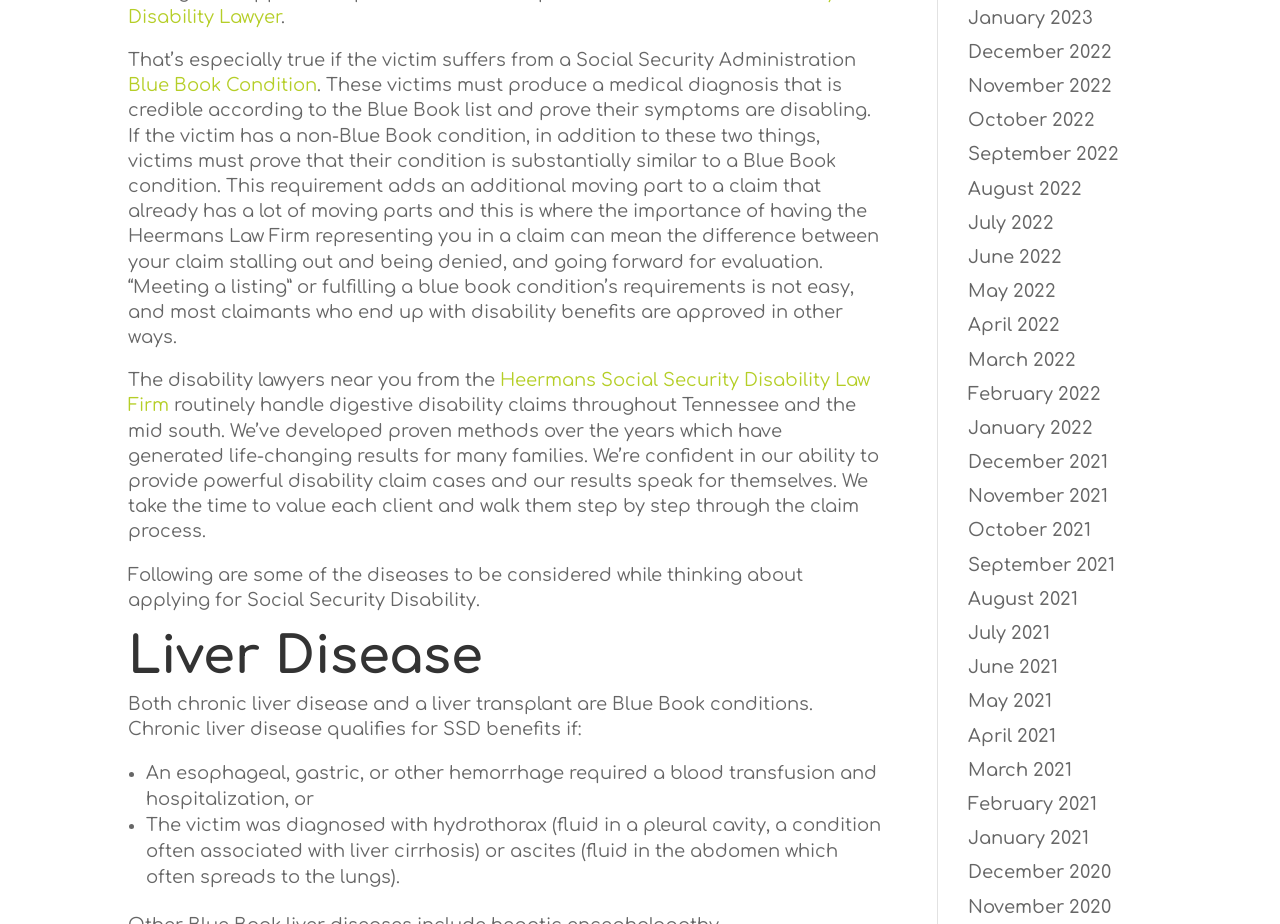Please locate the bounding box coordinates of the element's region that needs to be clicked to follow the instruction: "Read more about Zinfandel Advocates & Producers". The bounding box coordinates should be provided as four float numbers between 0 and 1, i.e., [left, top, right, bottom].

None